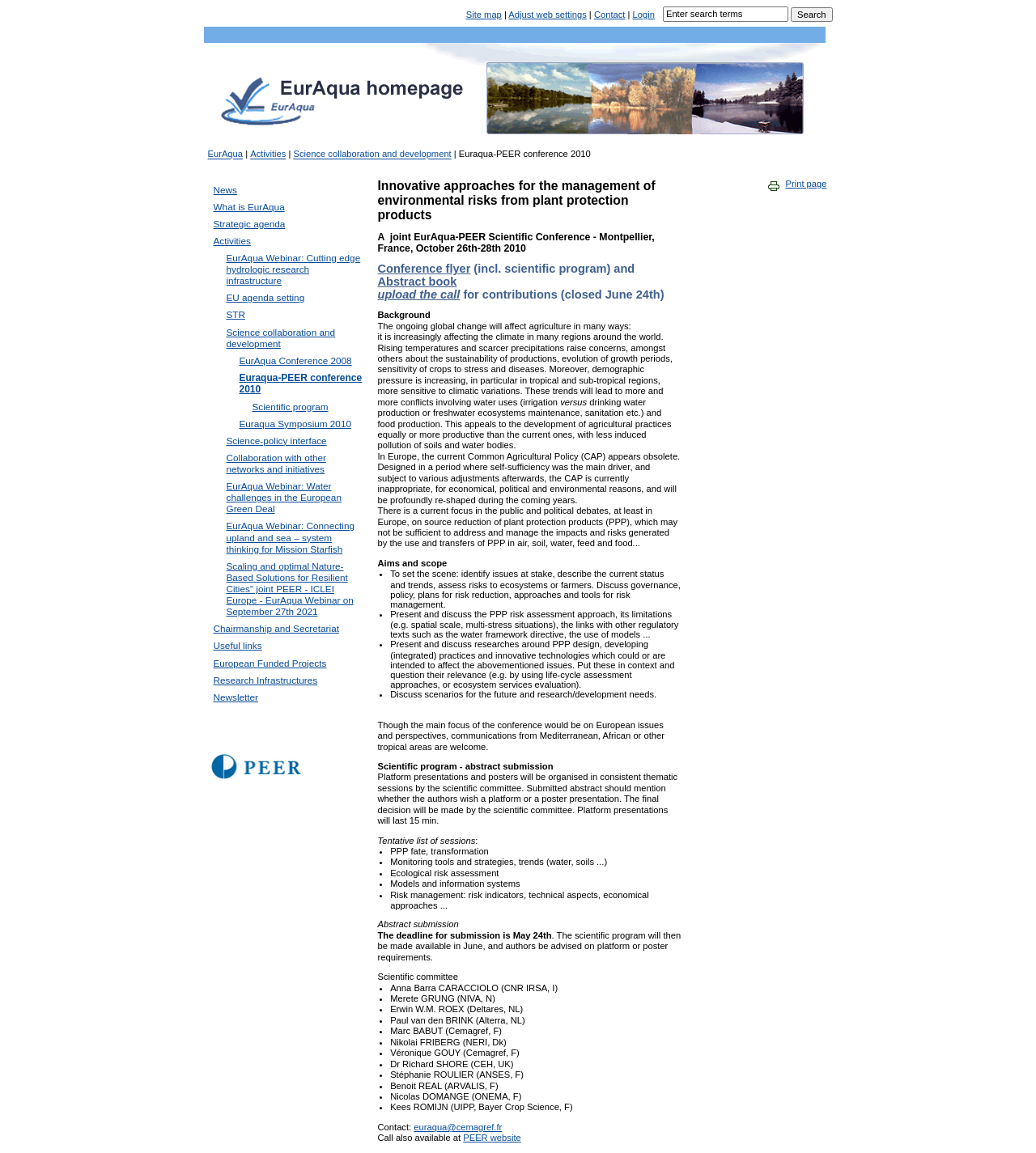What is the name of the conference?
Please answer the question as detailed as possible based on the image.

The name of the conference can be found in the title of the webpage, which is 'Euraqua-PEER conference 2010 - EurAqua'. This title is likely to be the name of the conference being referred to on this webpage.